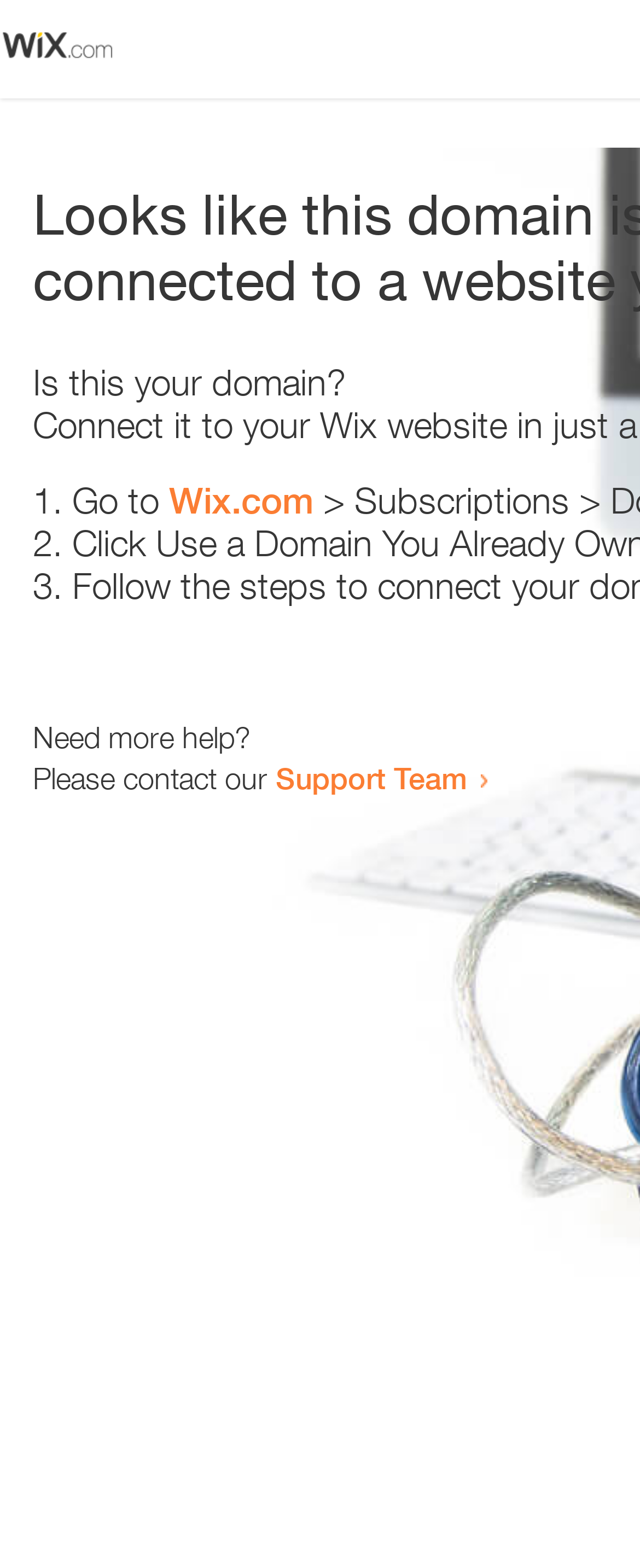Given the description Wix.com, predict the bounding box coordinates of the UI element. Ensure the coordinates are in the format (top-left x, top-left y, bottom-right x, bottom-right y) and all values are between 0 and 1.

[0.264, 0.306, 0.49, 0.333]